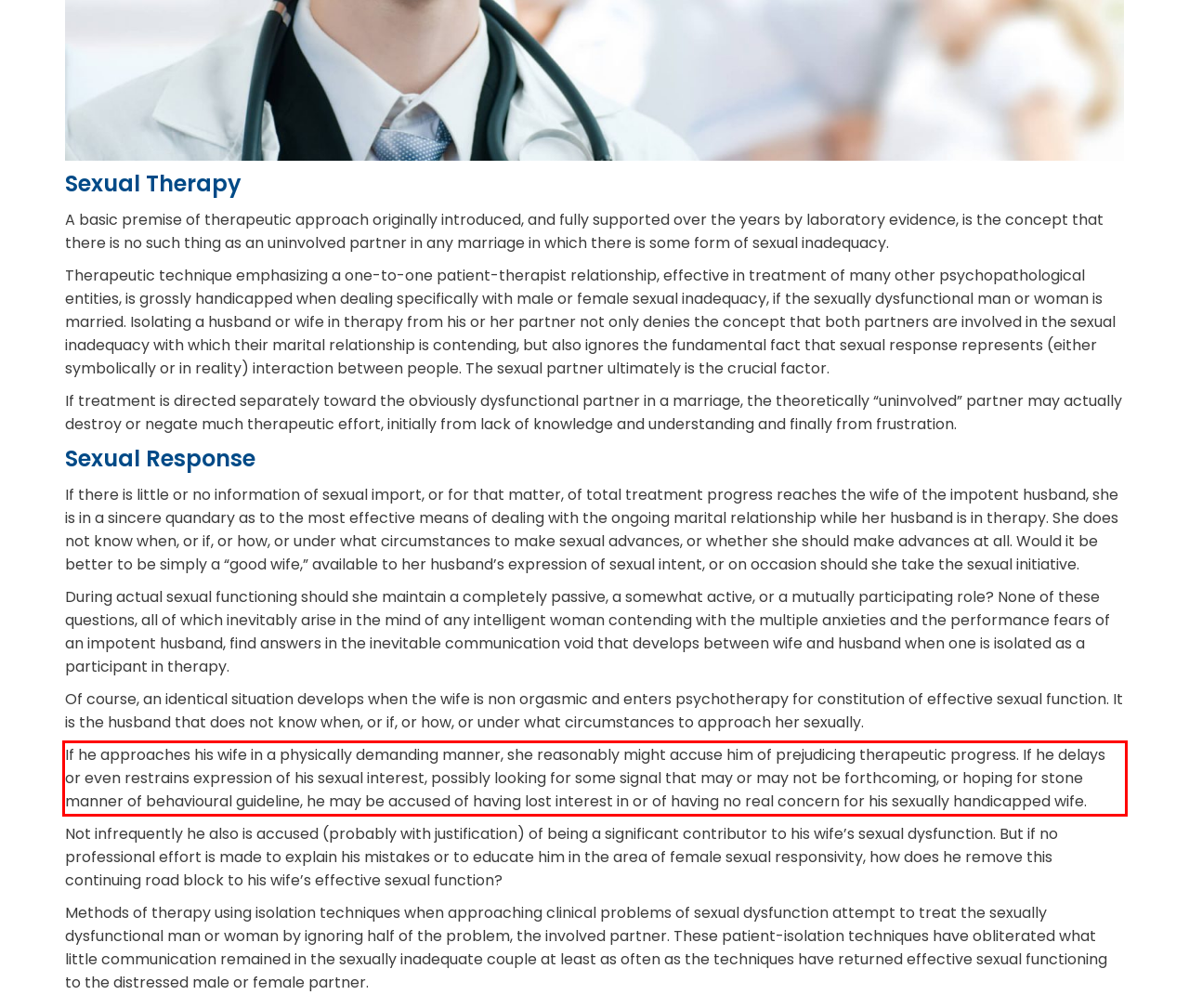View the screenshot of the webpage and identify the UI element surrounded by a red bounding box. Extract the text contained within this red bounding box.

If he approaches his wife in a physically demanding manner, she reasonably might accuse him of prejudicing therapeutic progress. If he delays or even restrains expression of his sexual interest, possibly looking for some signal that may or may not be forthcoming, or hoping for stone manner of behavioural guideline, he may be accused of having lost interest in or of having no real concern for his sexually handicapped wife.